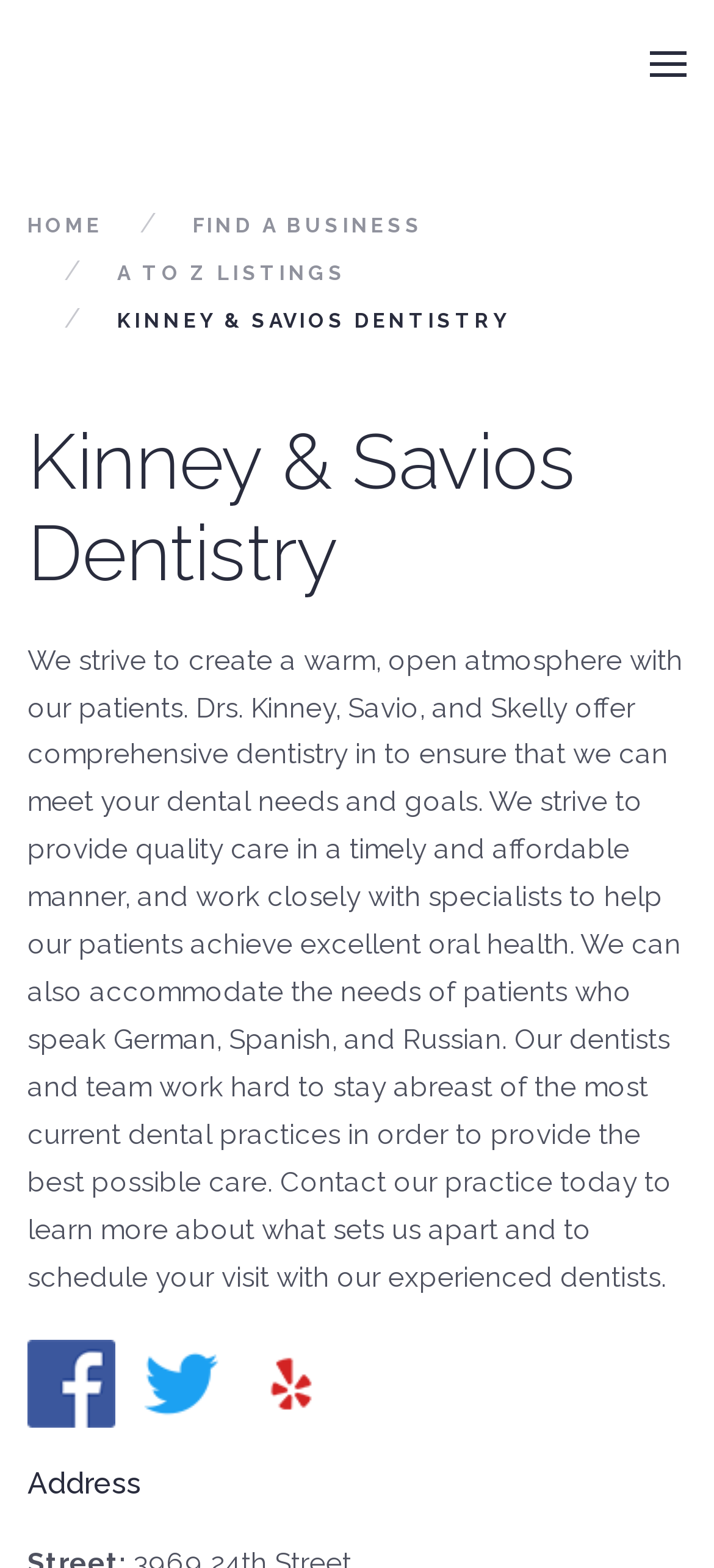What is the purpose of the dentistry?
Please answer using one word or phrase, based on the screenshot.

Provide quality care